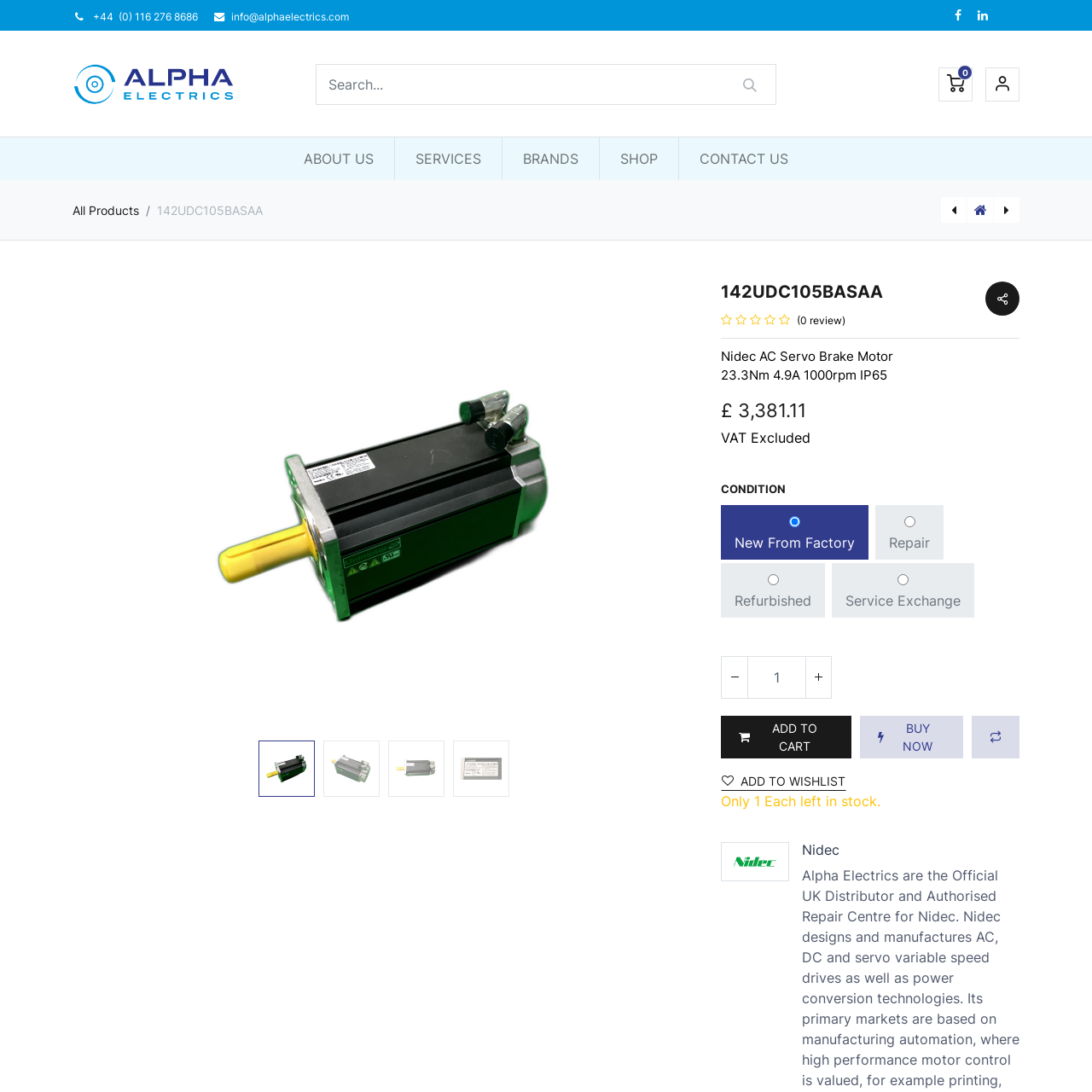What is the product name?
Look at the image and answer the question using a single word or phrase.

Nidec AC Servo Brake Motor